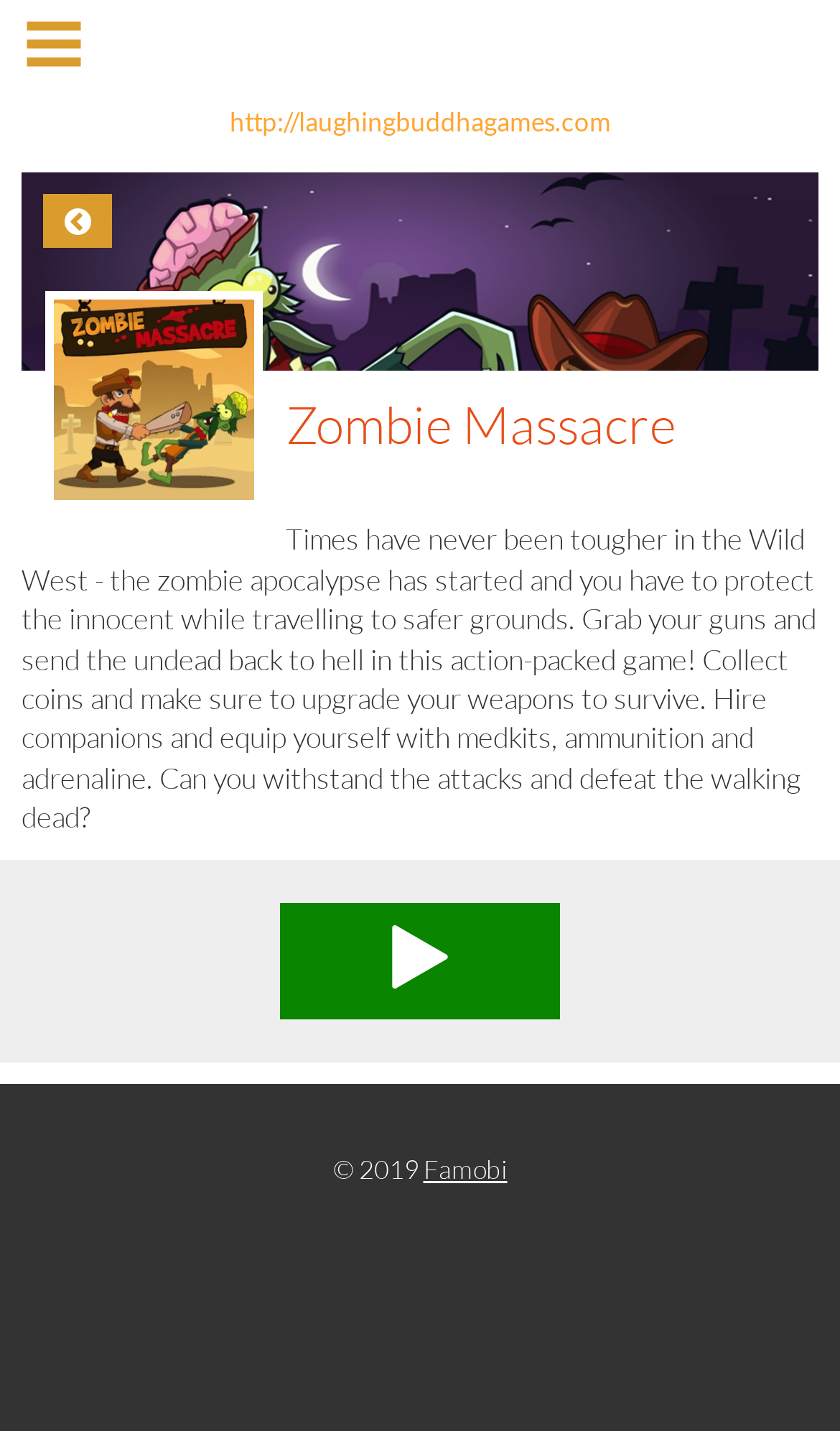What is the theme of the game?
Please provide a detailed and comprehensive answer to the question.

Based on the heading 'Zombie Massacre' and the description of the game, it is clear that the theme of the game is about zombies.